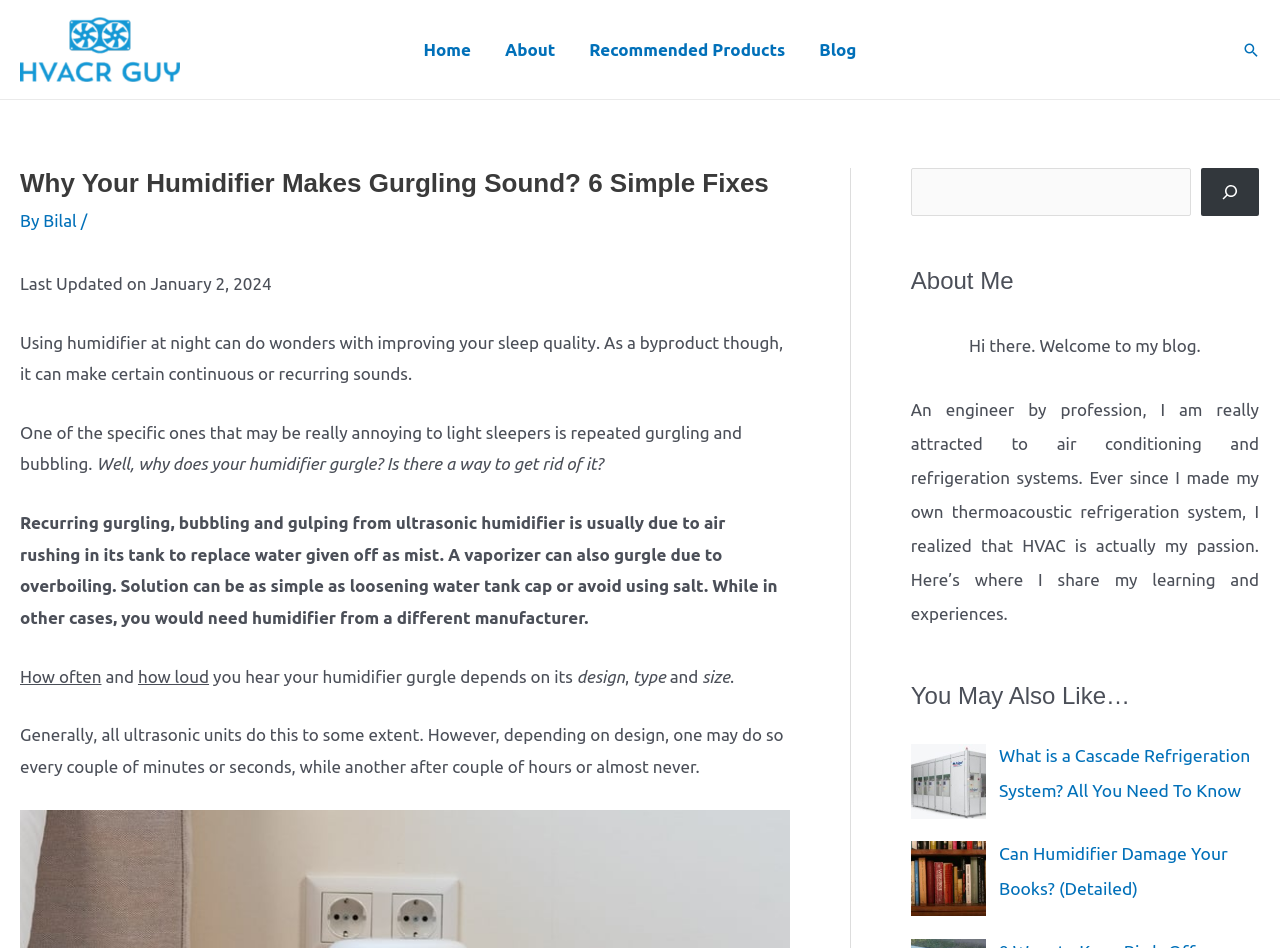Determine the bounding box coordinates of the region that needs to be clicked to achieve the task: "Search for a topic".

[0.712, 0.177, 0.93, 0.228]